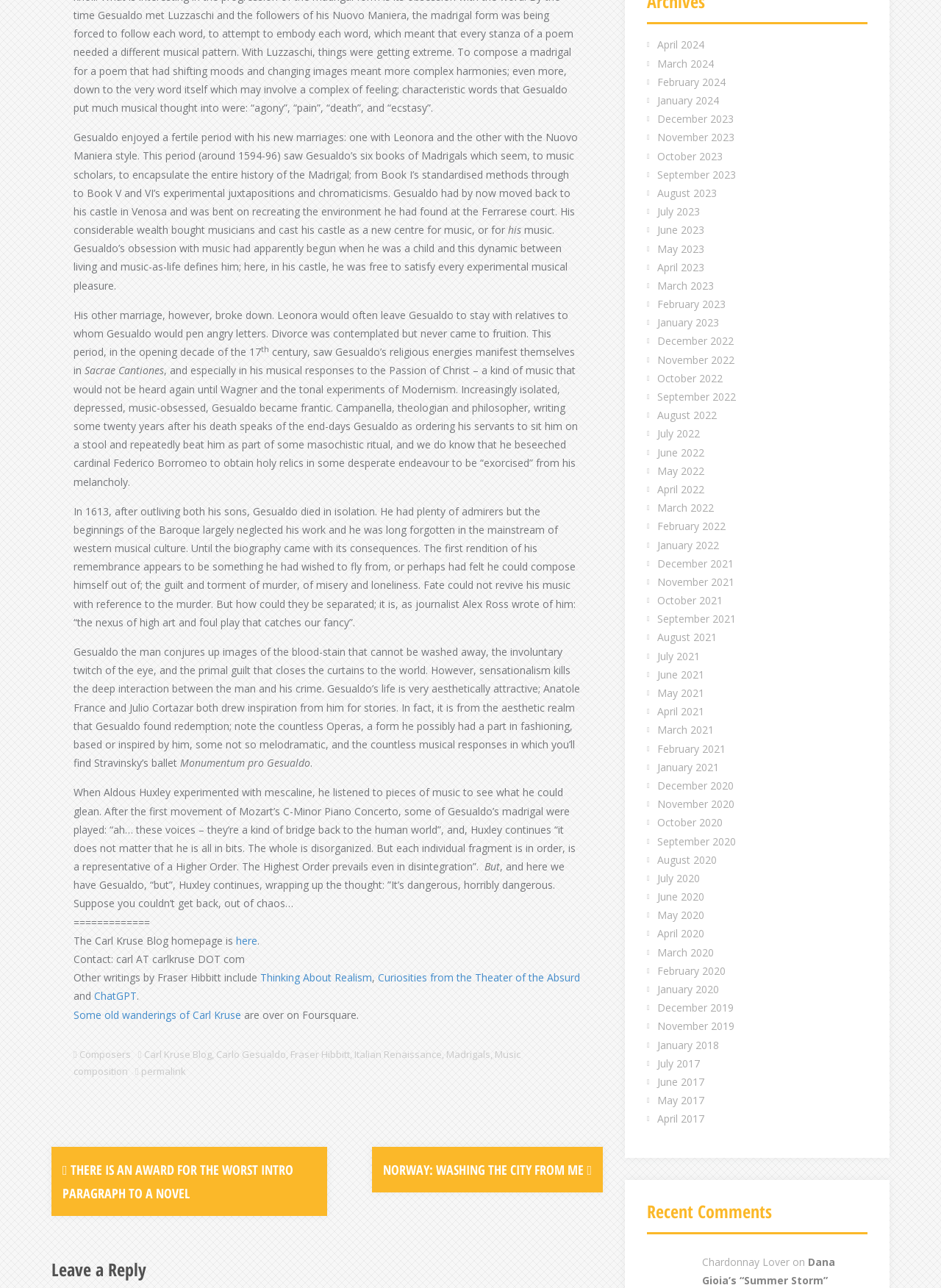Please identify the bounding box coordinates of the area that needs to be clicked to follow this instruction: "View the writings by Fraser Hibbitt".

[0.277, 0.754, 0.395, 0.764]